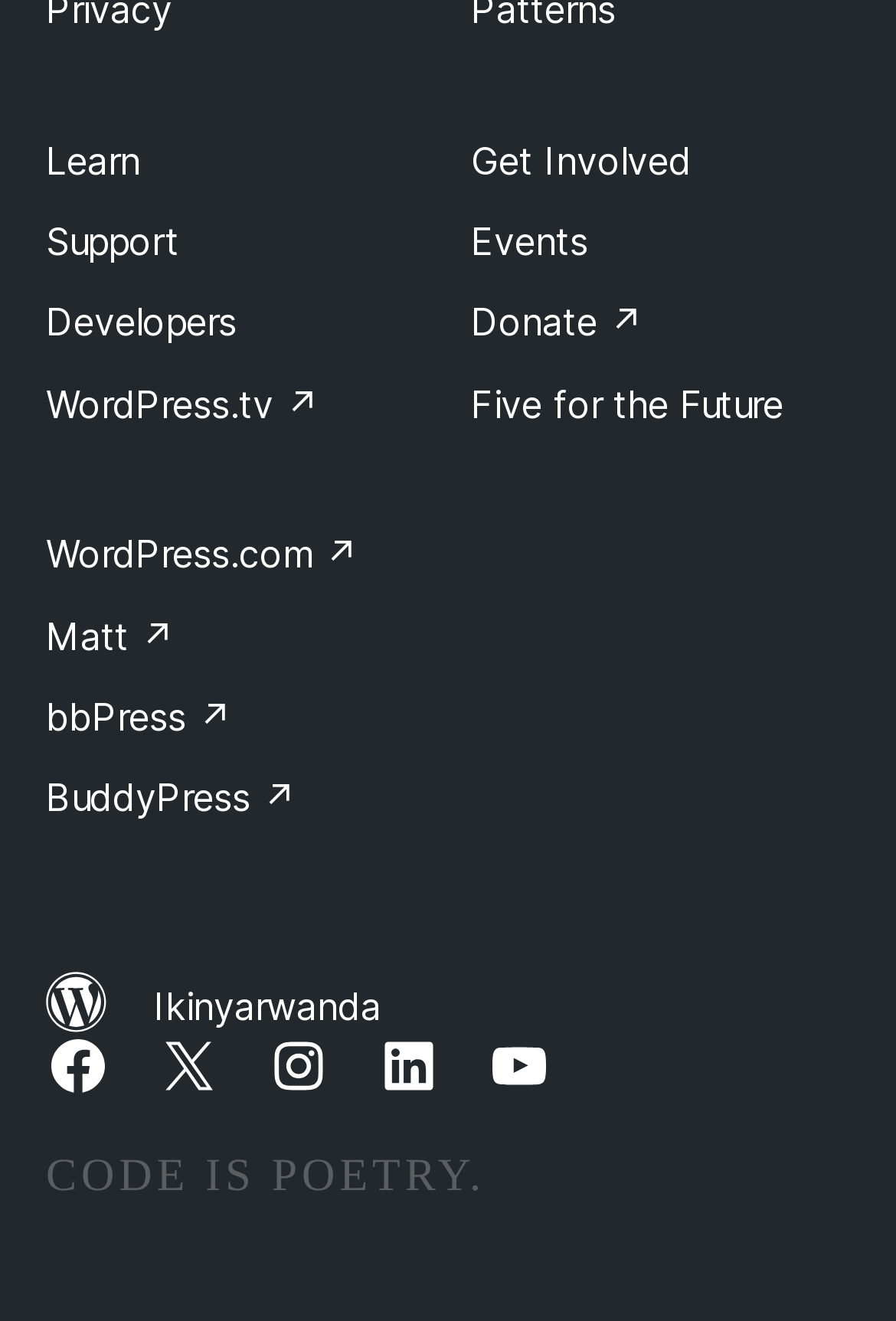How many main navigation links are available?
Using the information from the image, answer the question thoroughly.

There are 6 main navigation links available on the webpage, which are Learn, Support, Developers, WordPress.tv, Get Involved, and Events.